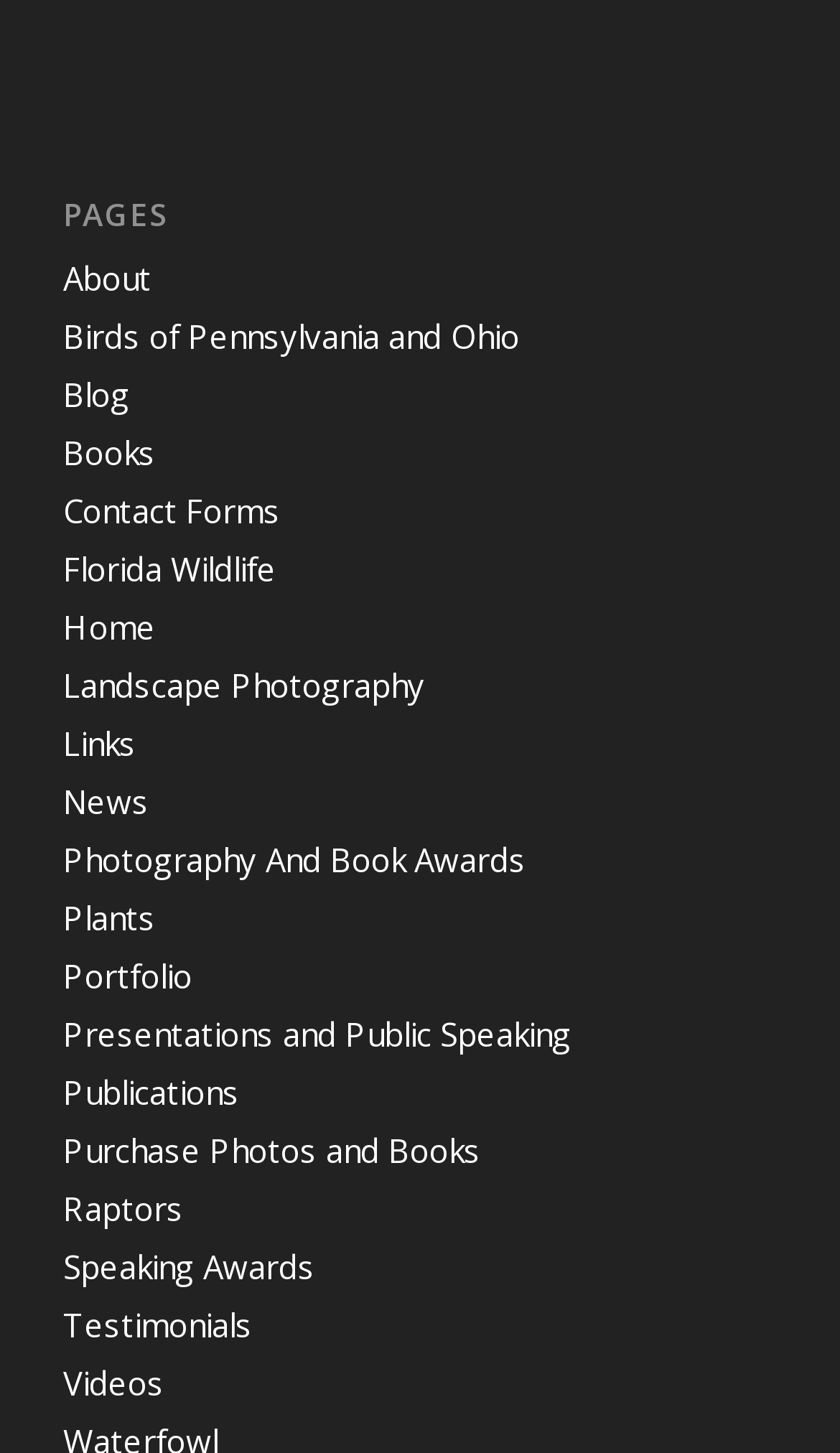Is there a way to purchase photos on this website? Based on the image, give a response in one word or a short phrase.

Yes